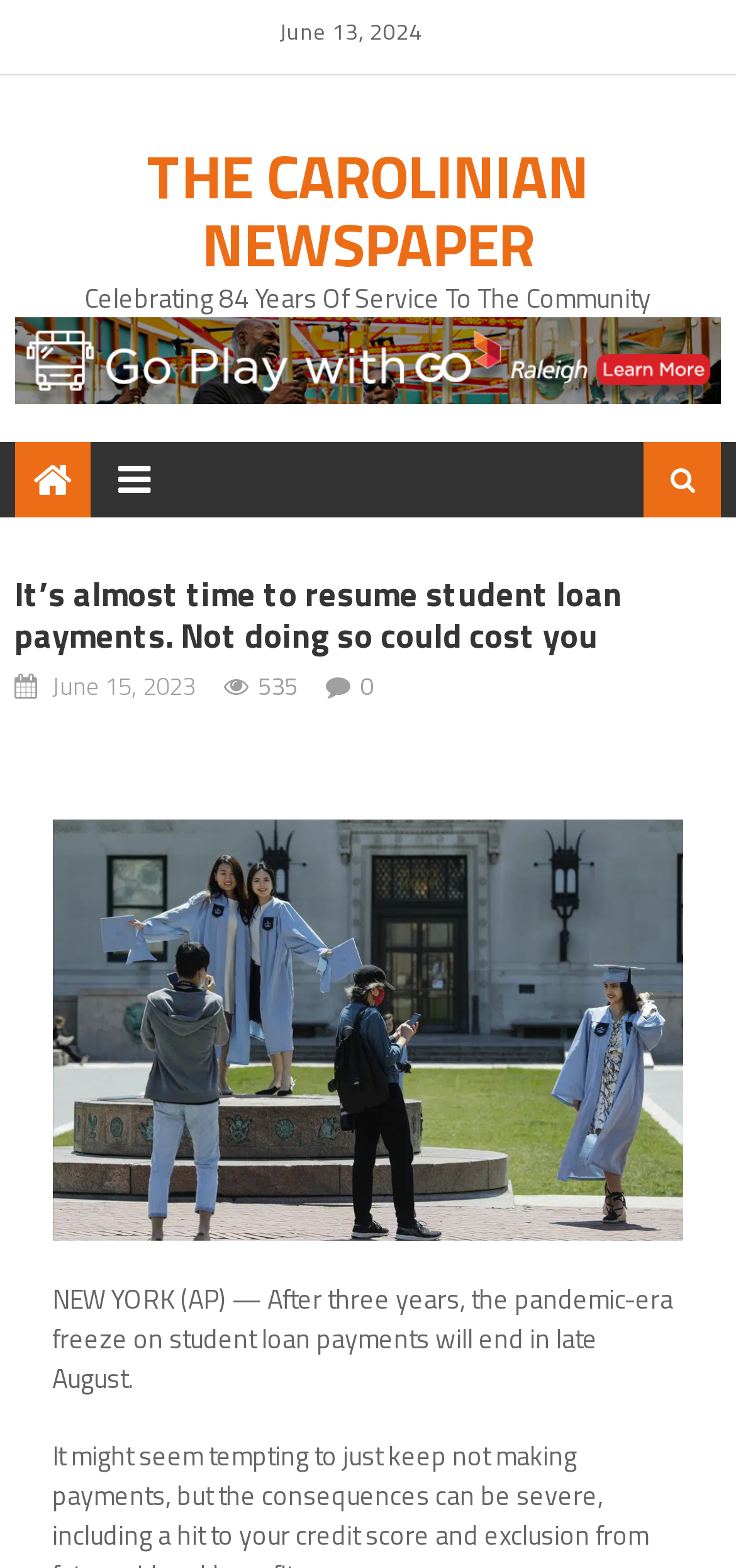Offer a meticulous caption that includes all visible features of the webpage.

The webpage appears to be a news article from The Carolinian Newspaper, with the title "It’s almost time to resume student loan payments. Not doing so could cost you". At the top of the page, there is a date "June 13, 2024" and a link to the newspaper's name. Below that, there is a tagline "Celebrating 84 Years Of Service To The Community" and a horizontal banner with an image.

On the left side of the page, there are two social media links, represented by icons. Above the main article, there is a header section with the article's title, a publication date "June 15, 2023", a view count "535", and a comment count "0". 

The main article features an image of Columbia University graduates, with a caption describing the end of the pandemic-era freeze on student loan payments. The article's text begins with "NEW YORK (AP) — After three years, the pandemic-era freeze on student loan payments will end in late August."